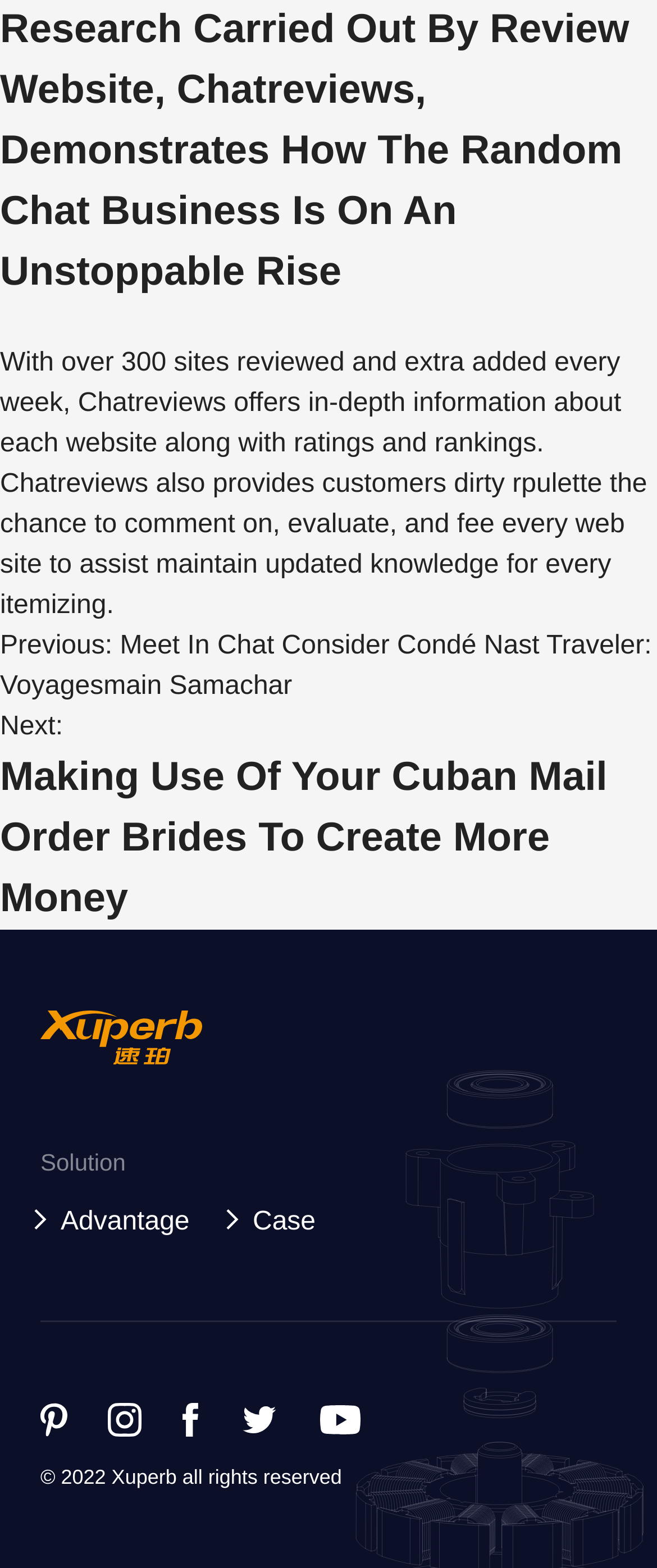What is the copyright year of the webpage?
Look at the screenshot and respond with a single word or phrase.

2022